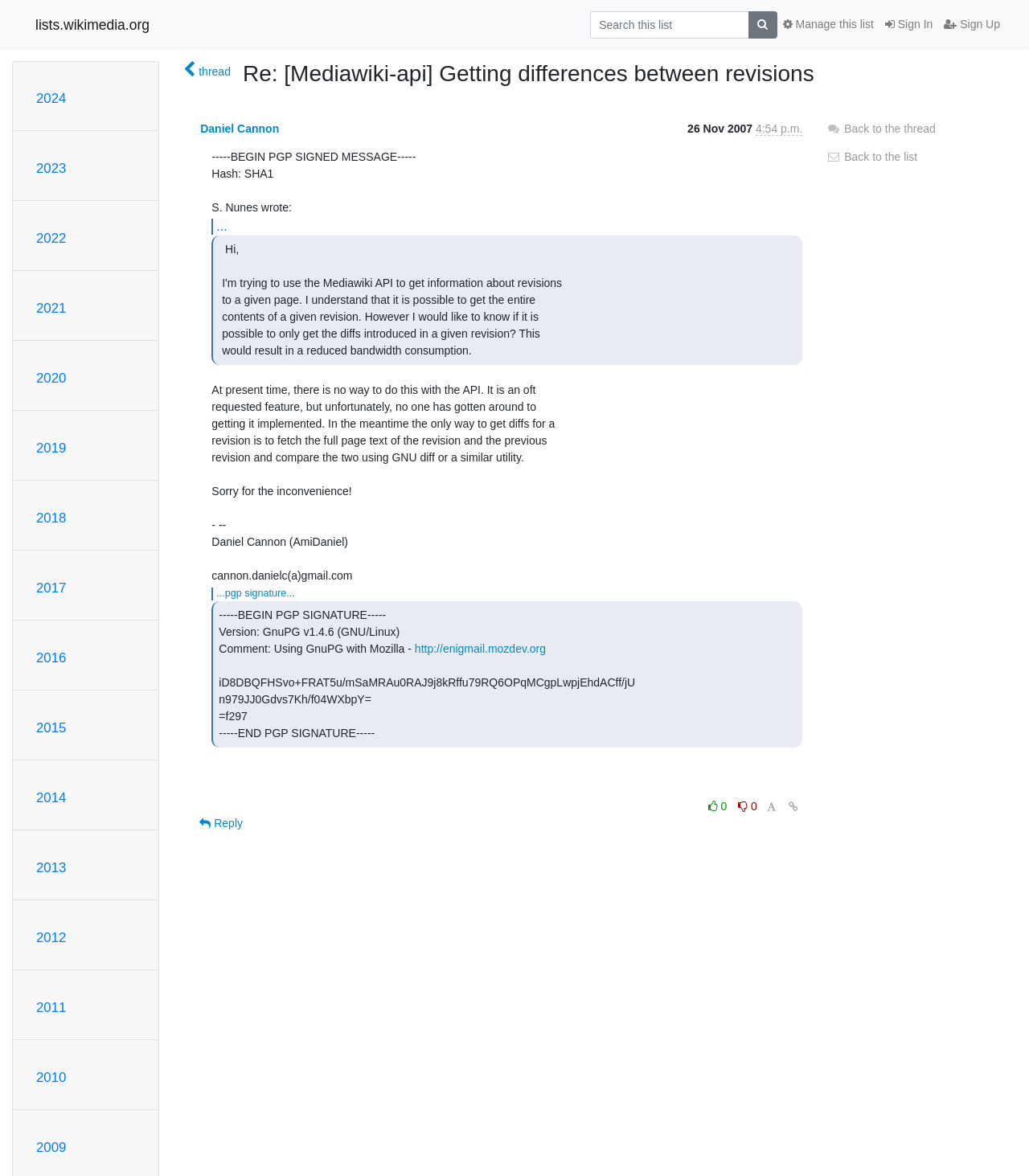Find the bounding box of the web element that fits this description: "Manage this list".

[0.755, 0.009, 0.855, 0.033]